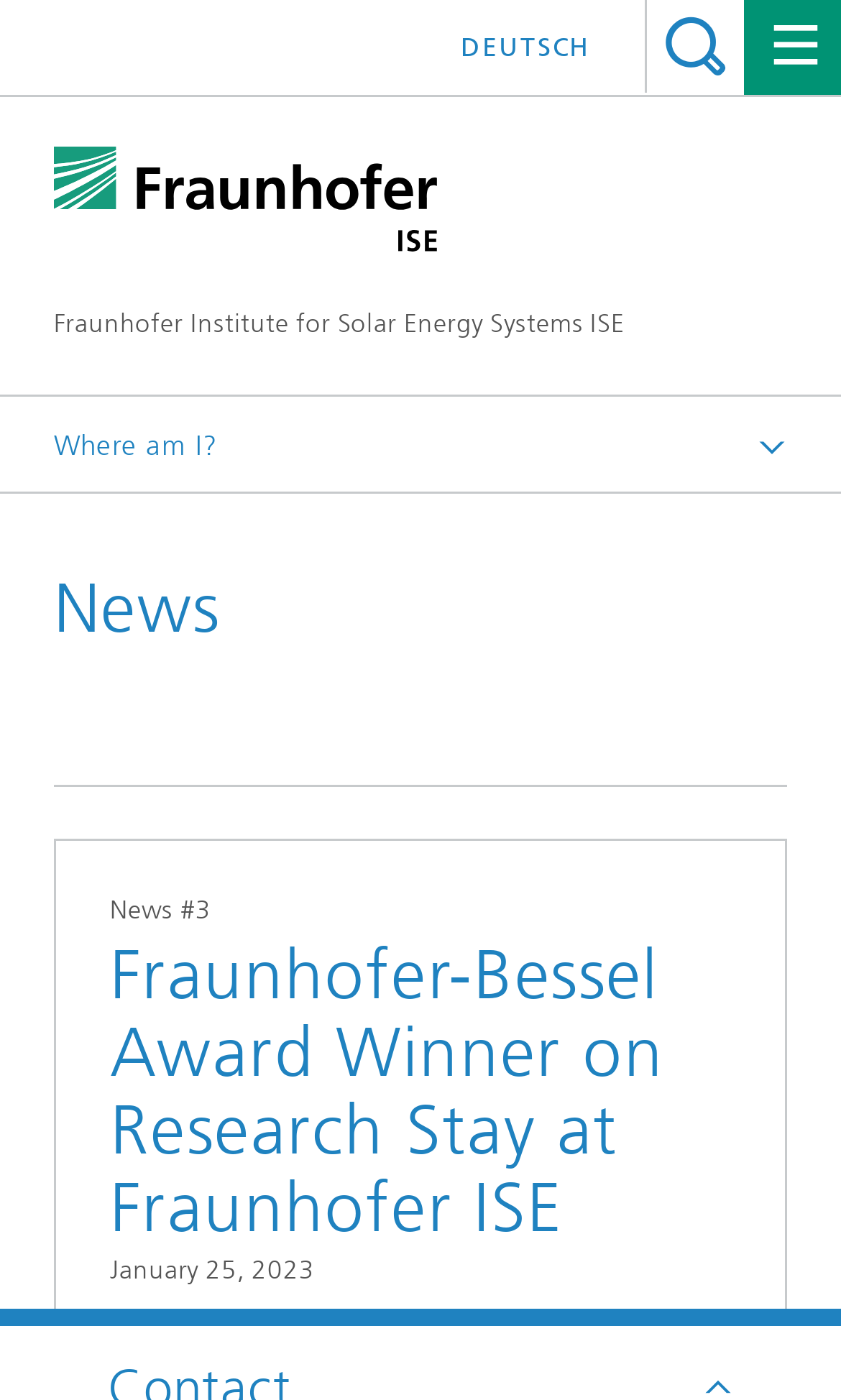What is the name of the institute?
Based on the screenshot, provide your answer in one word or phrase.

Fraunhofer ISE